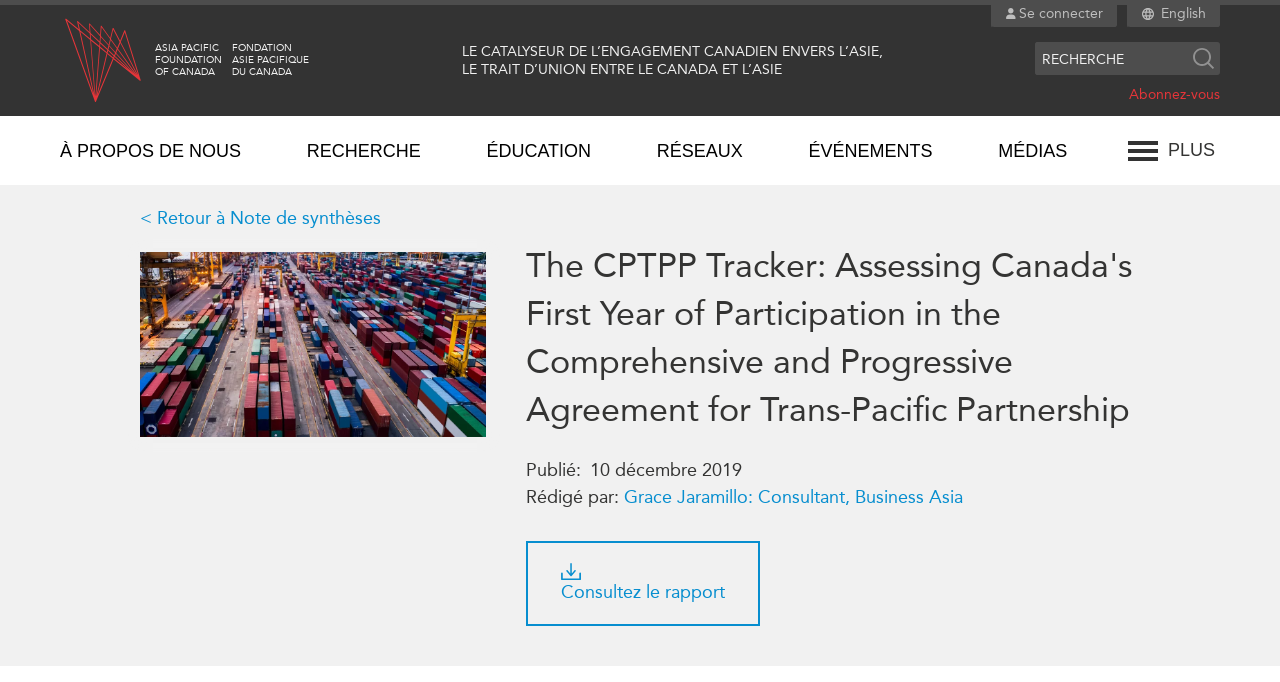Find the bounding box coordinates for the element described here: "Suivi de la durabilité Canada-Asie(CASD)".

[0.763, 0.547, 0.977, 0.641]